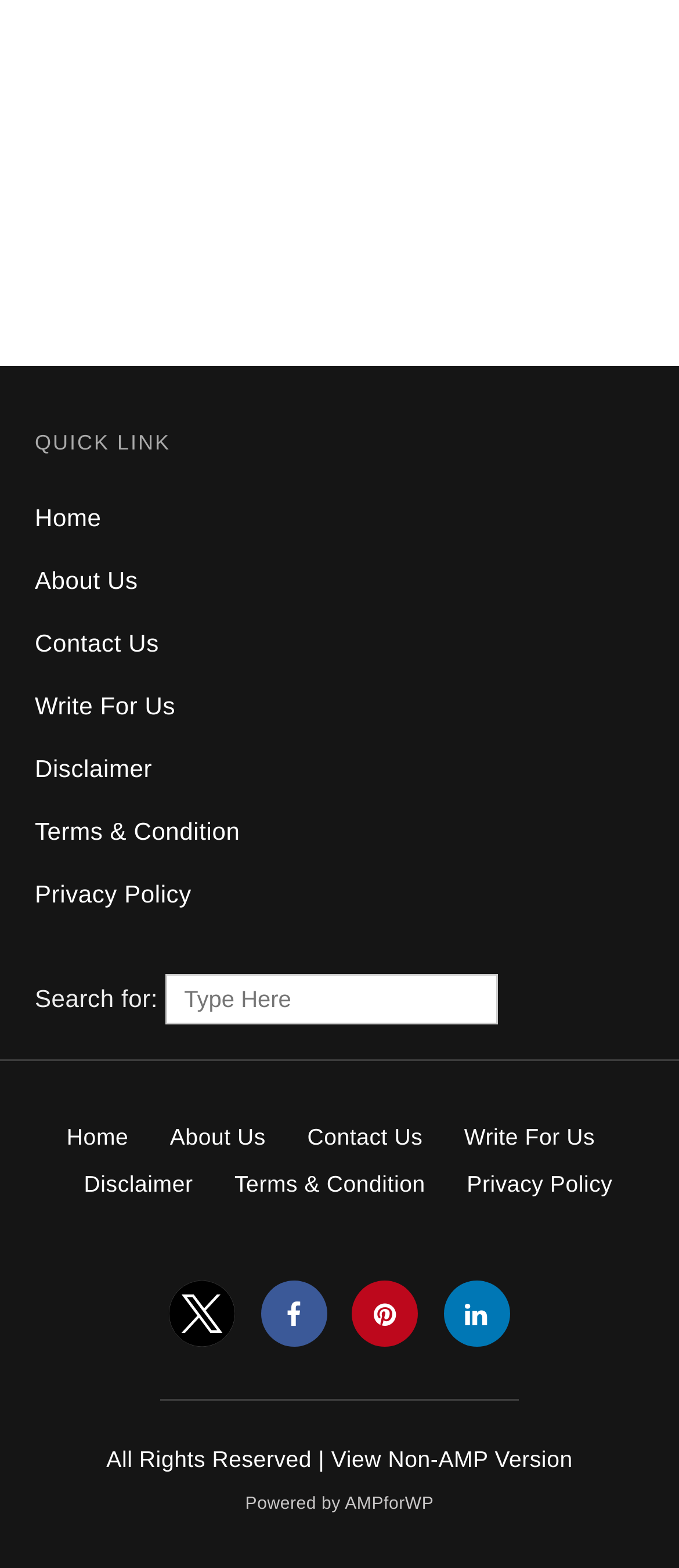Can you specify the bounding box coordinates of the area that needs to be clicked to fulfill the following instruction: "Search for something"?

[0.051, 0.621, 0.949, 0.654]